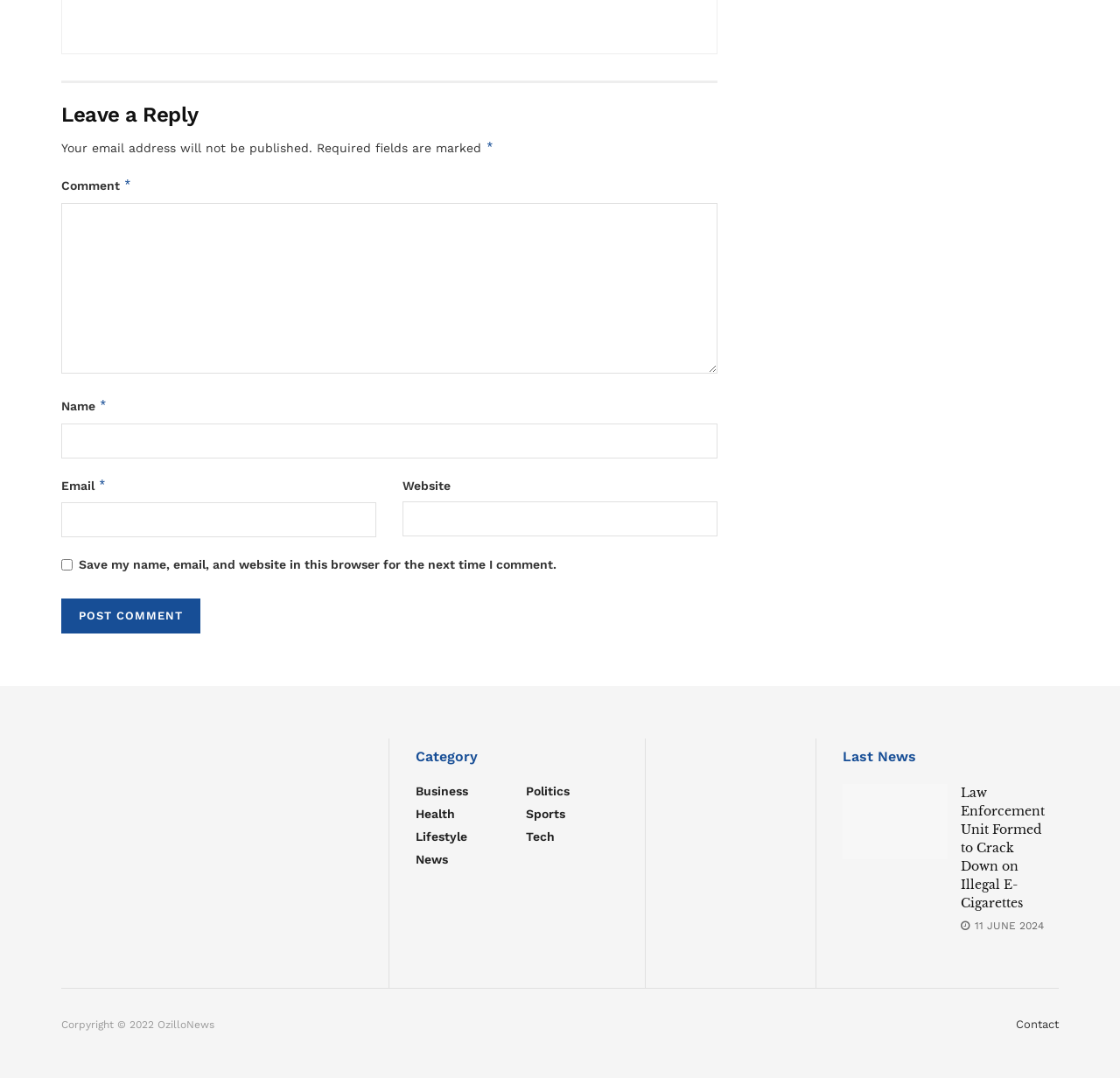Identify the bounding box coordinates of the clickable region required to complete the instruction: "Contact the website administrator". The coordinates should be given as four float numbers within the range of 0 and 1, i.e., [left, top, right, bottom].

[0.907, 0.944, 0.945, 0.956]